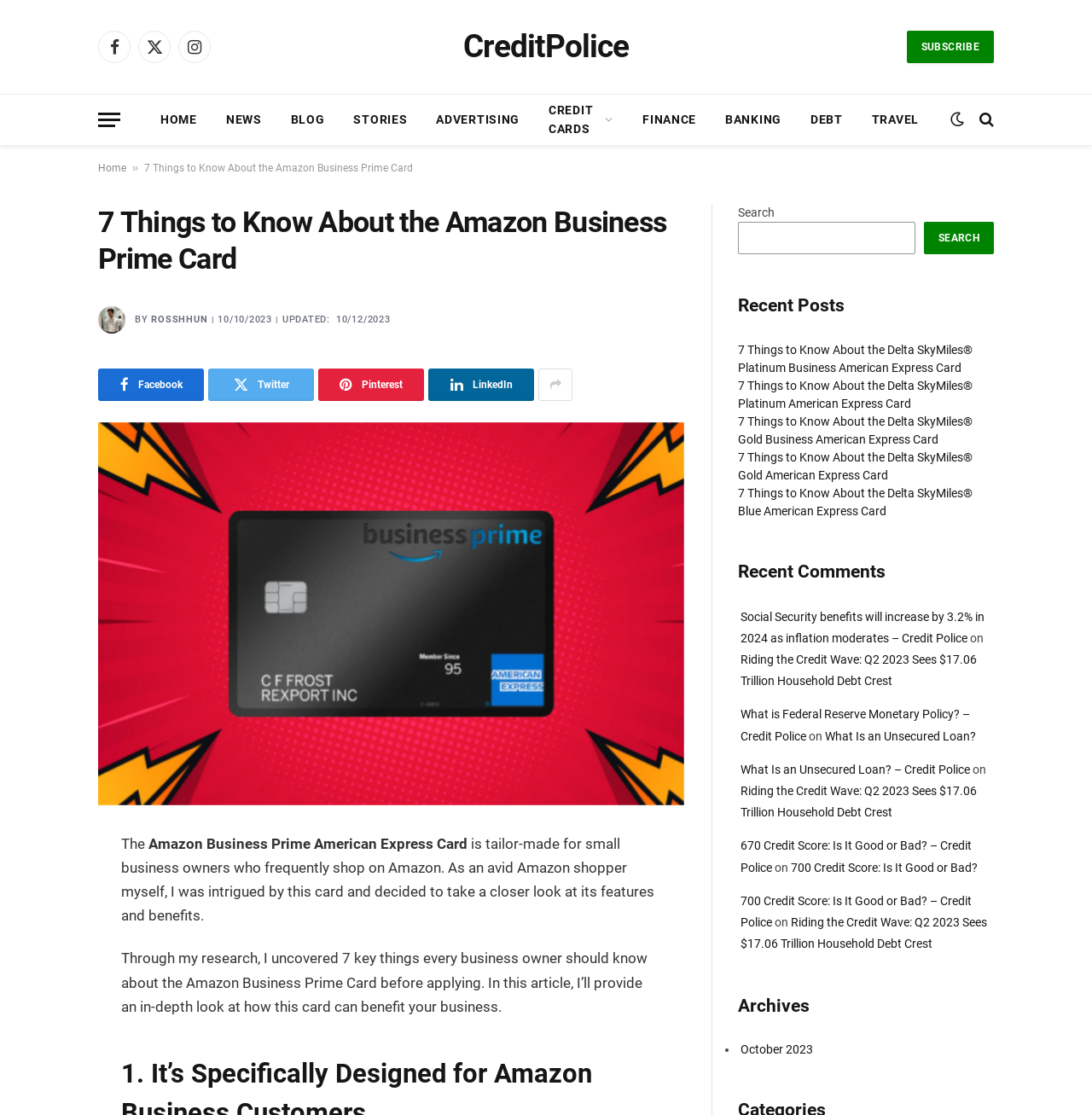Please provide a brief answer to the following inquiry using a single word or phrase:
What is the name of the author of the article?

ROSSHHUN